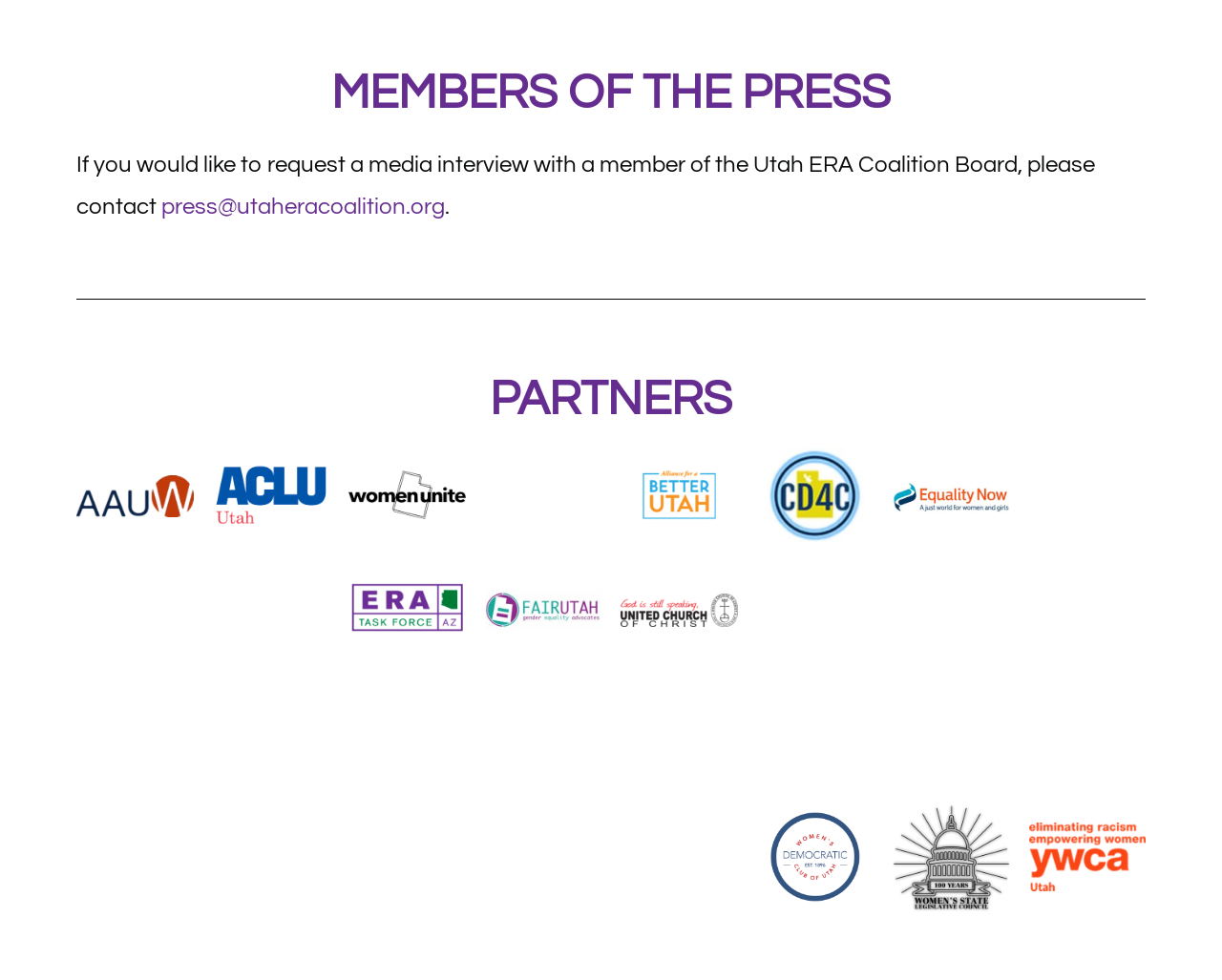Identify the bounding box coordinates of the section that should be clicked to achieve the task described: "Contact the Utah ERA Coalition Board for a media interview".

[0.132, 0.199, 0.364, 0.223]